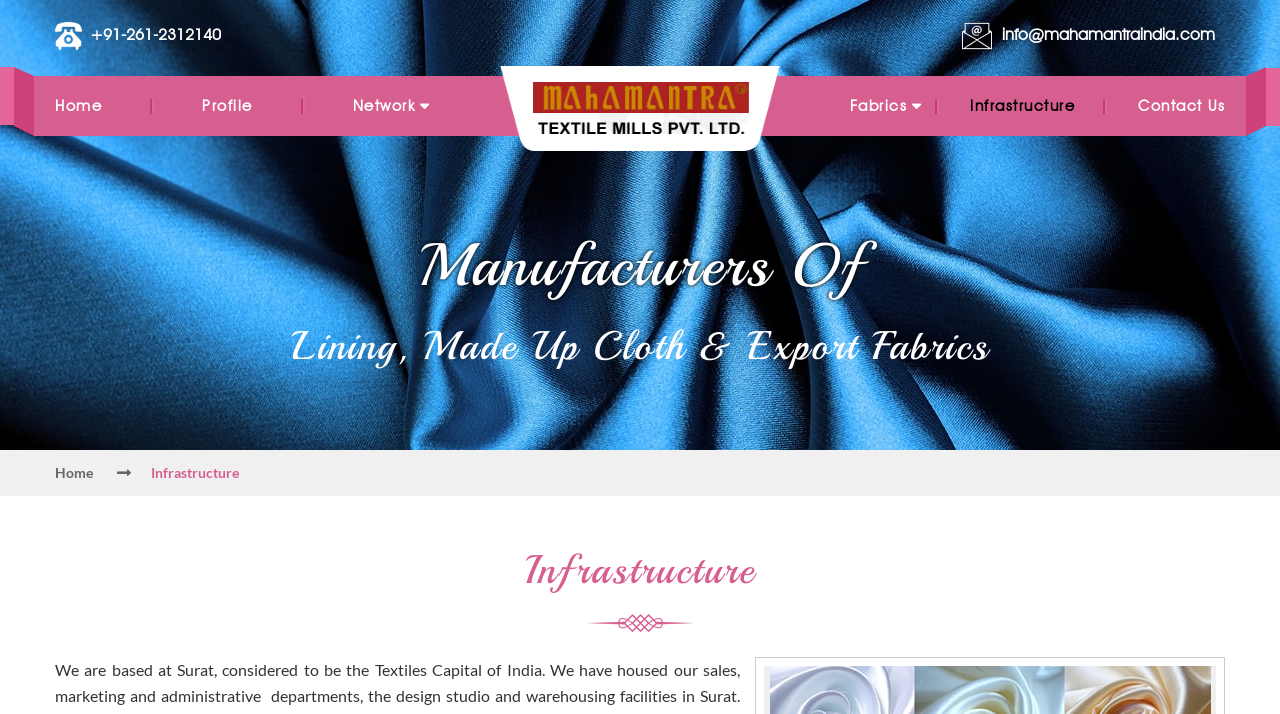How many main sections are there in the top navigation menu?
Offer a detailed and exhaustive answer to the question.

I counted the number of links in the top navigation menu, which are 'Home', 'Profile', 'Network', 'Fabrics', 'Infrastructure', and 'Contact Us'. There are 6 main sections in total.